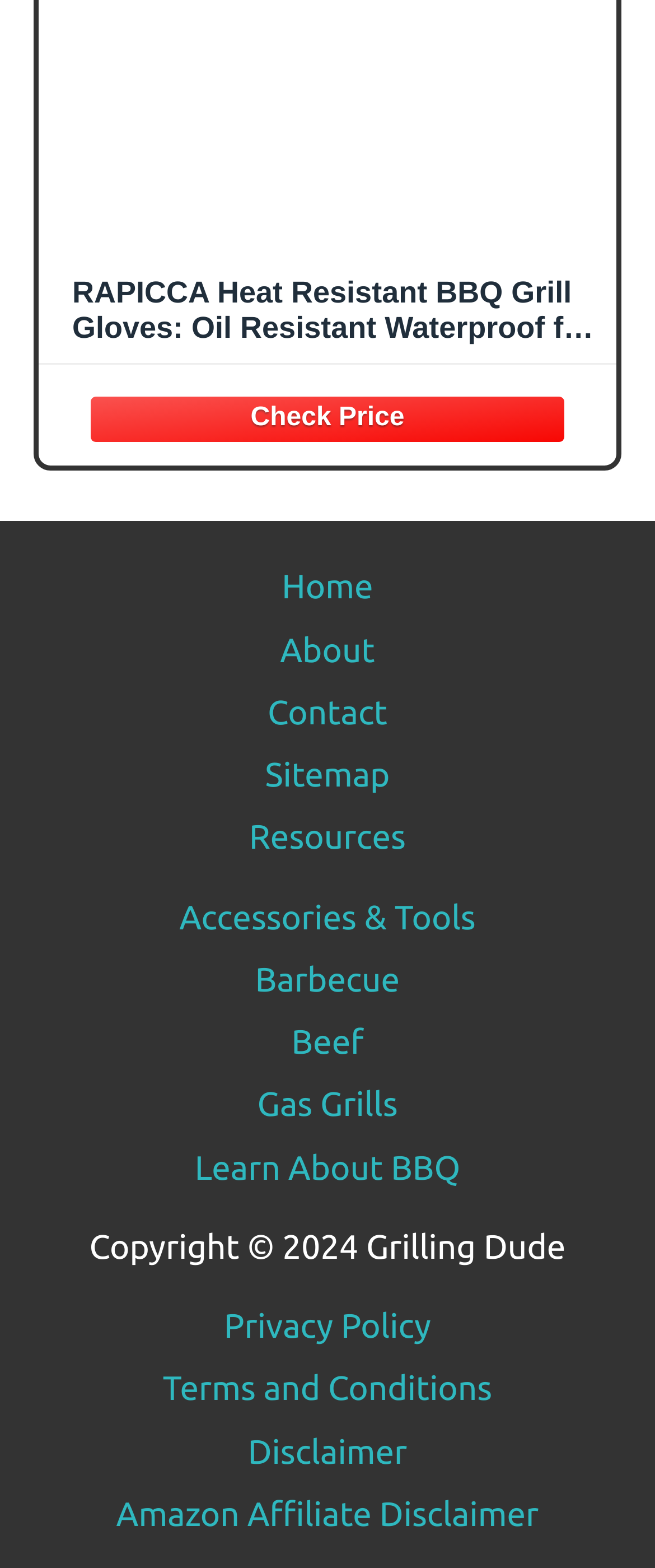Can you provide the bounding box coordinates for the element that should be clicked to implement the instruction: "Check the article 'Crashed: How a Decade of Financial Crises Changed the World'"?

None